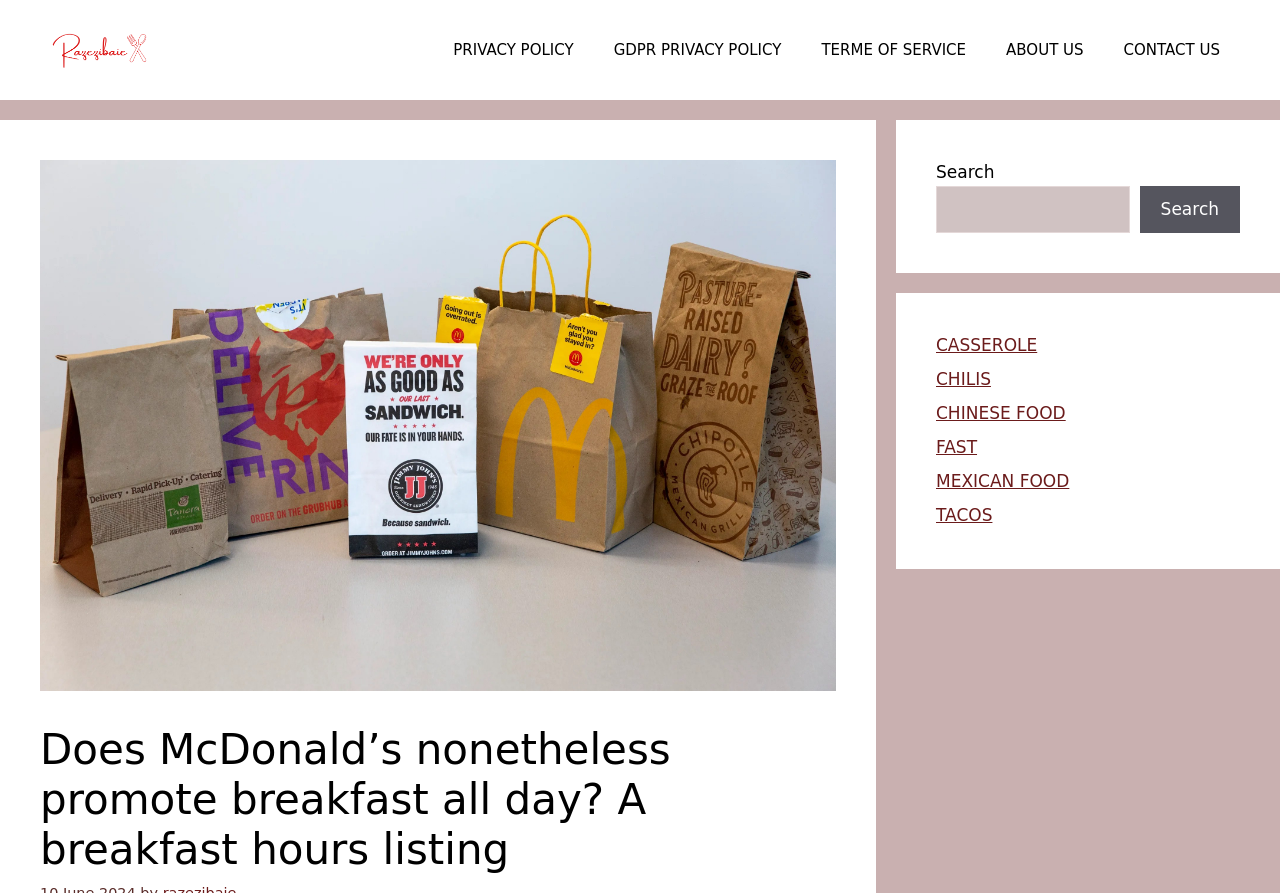What is the topic of the main article?
Provide a detailed and extensive answer to the question.

The main article's title is 'Does McDonald’s nonetheless promote breakfast all day? A breakfast hours listing', which indicates that the topic of the article is about breakfast hours, specifically whether McDonald's still serves breakfast all day.